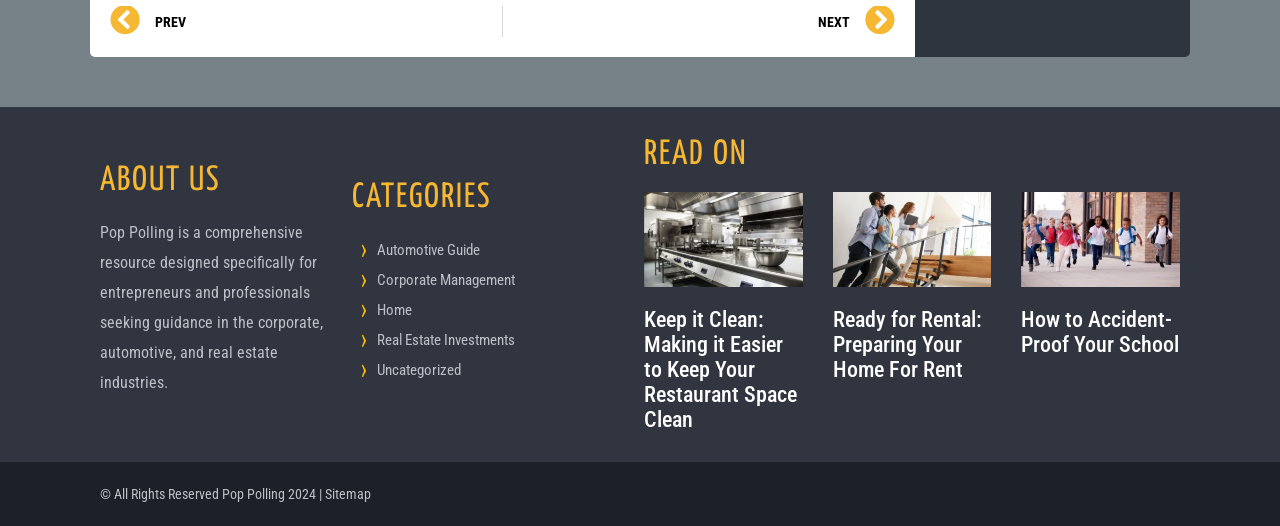What is the topic of the first article?
Provide an in-depth answer to the question, covering all aspects.

The first article has a heading 'Keep it Clean: Making it Easier to Keep Your Restaurant Space Clean', which indicates that the topic of the article is related to cleaning and maintaining restaurant spaces.